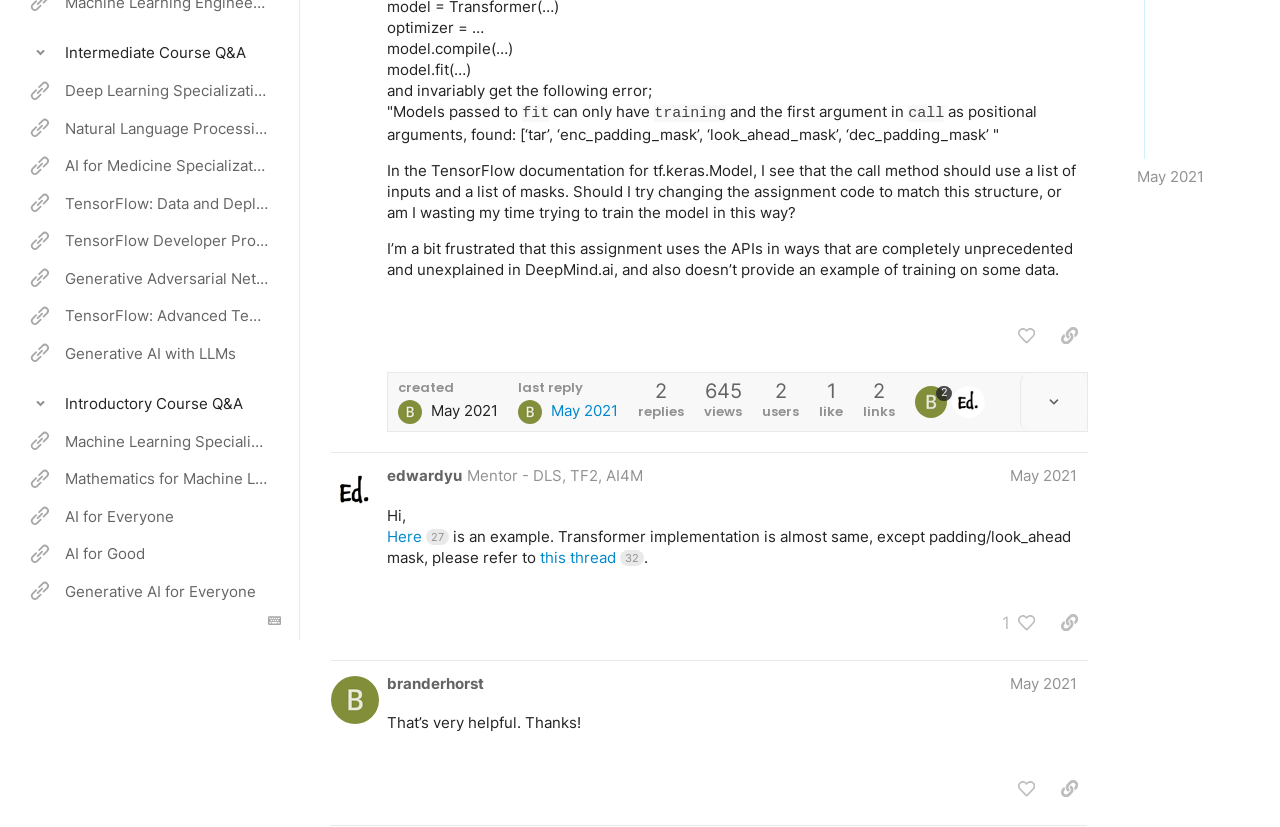Predict the bounding box coordinates of the UI element that matches this description: "Machine Learning Specialization". The coordinates should be in the format [left, top, right, bottom] with each value between 0 and 1.

[0.0, 0.511, 0.235, 0.556]